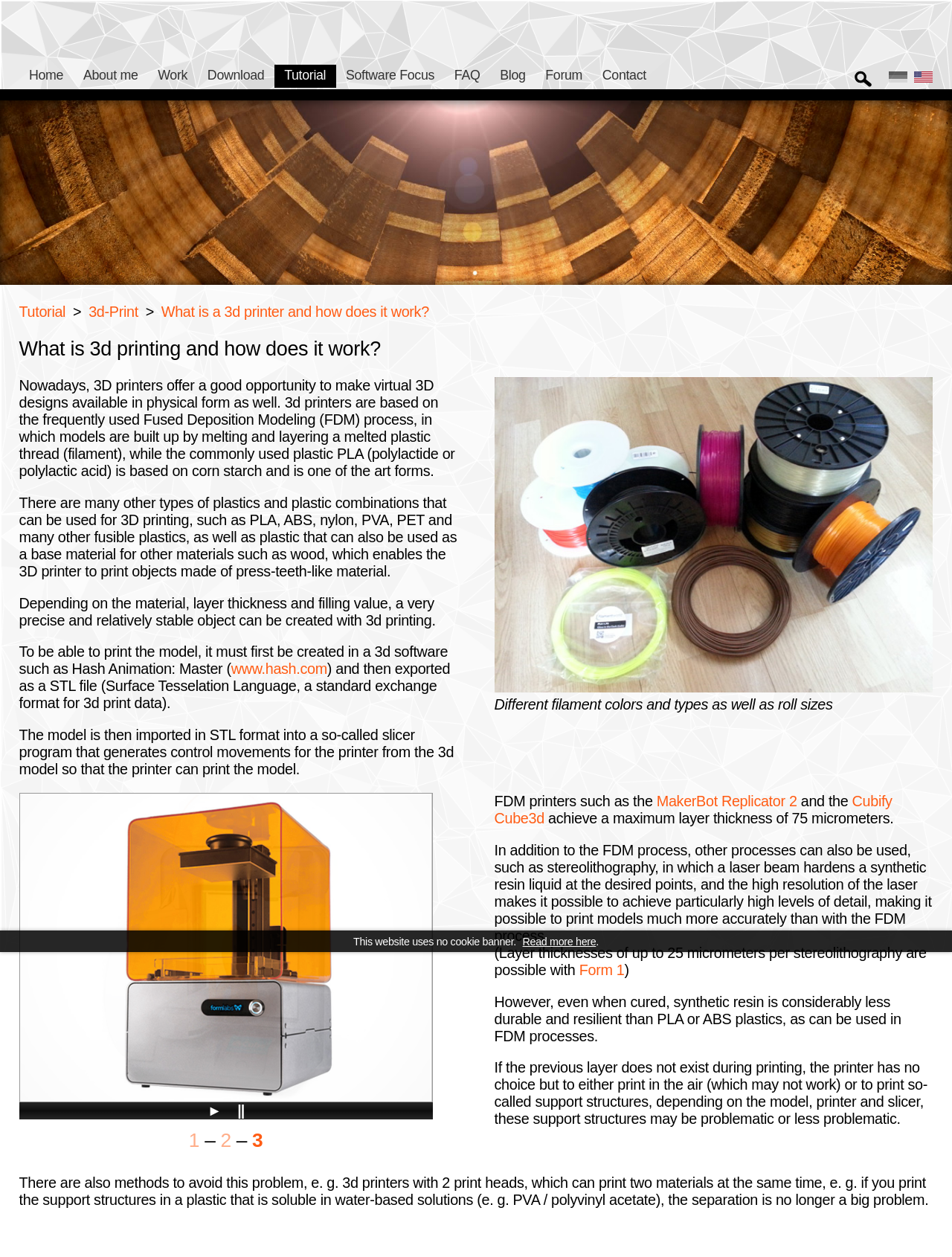Predict the bounding box of the UI element based on the description: "title="Show bigger version"". The coordinates should be four float numbers between 0 and 1, formatted as [left, top, right, bottom].

[0.021, 0.631, 0.454, 0.876]